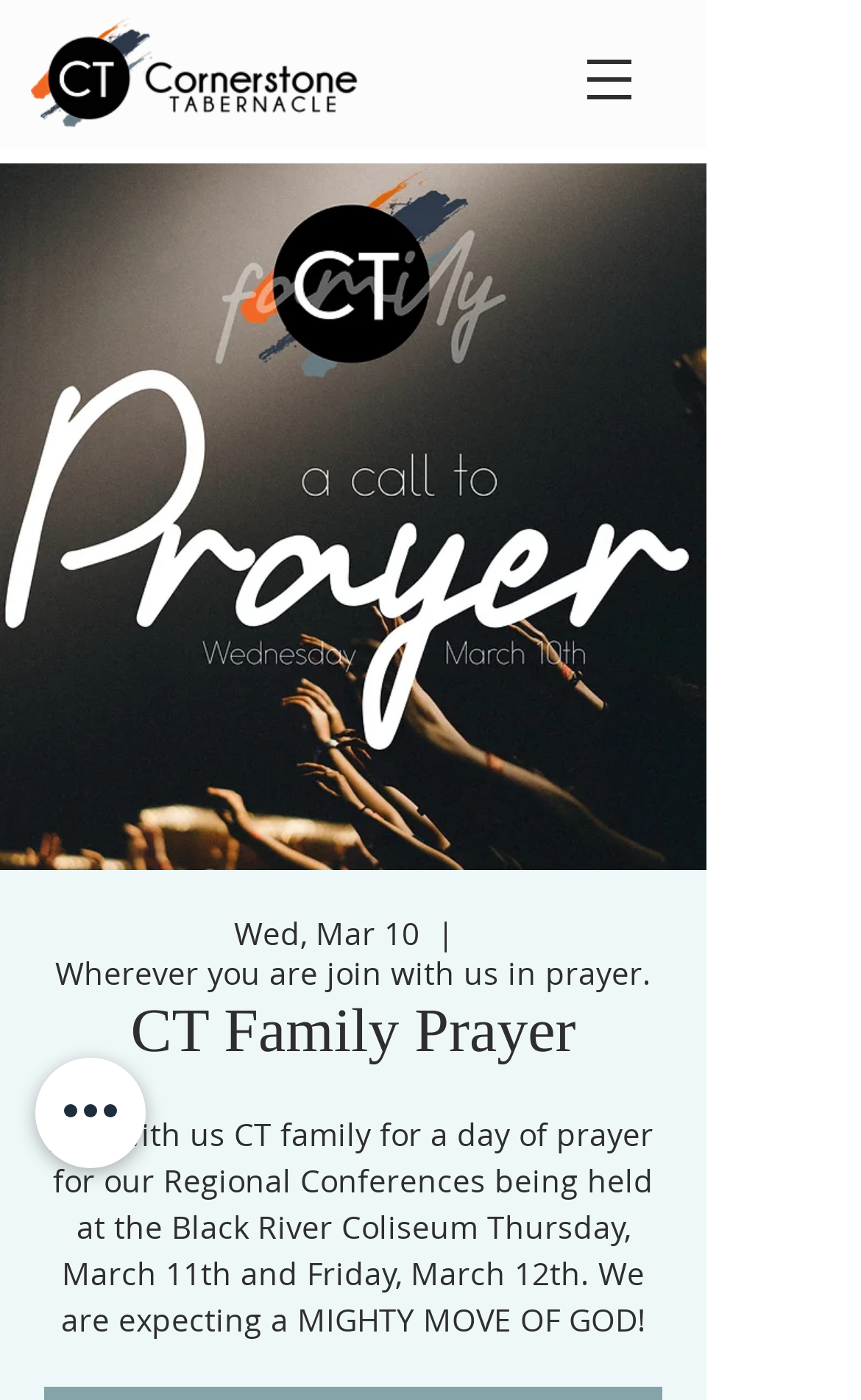What is the purpose of the day of prayer?
Please answer the question with a detailed and comprehensive explanation.

I found the answer by looking at the text that says 'Join with us CT family for a day of prayer for our Regional Conferences...' and understanding that the day of prayer is related to the Regional Conferences.